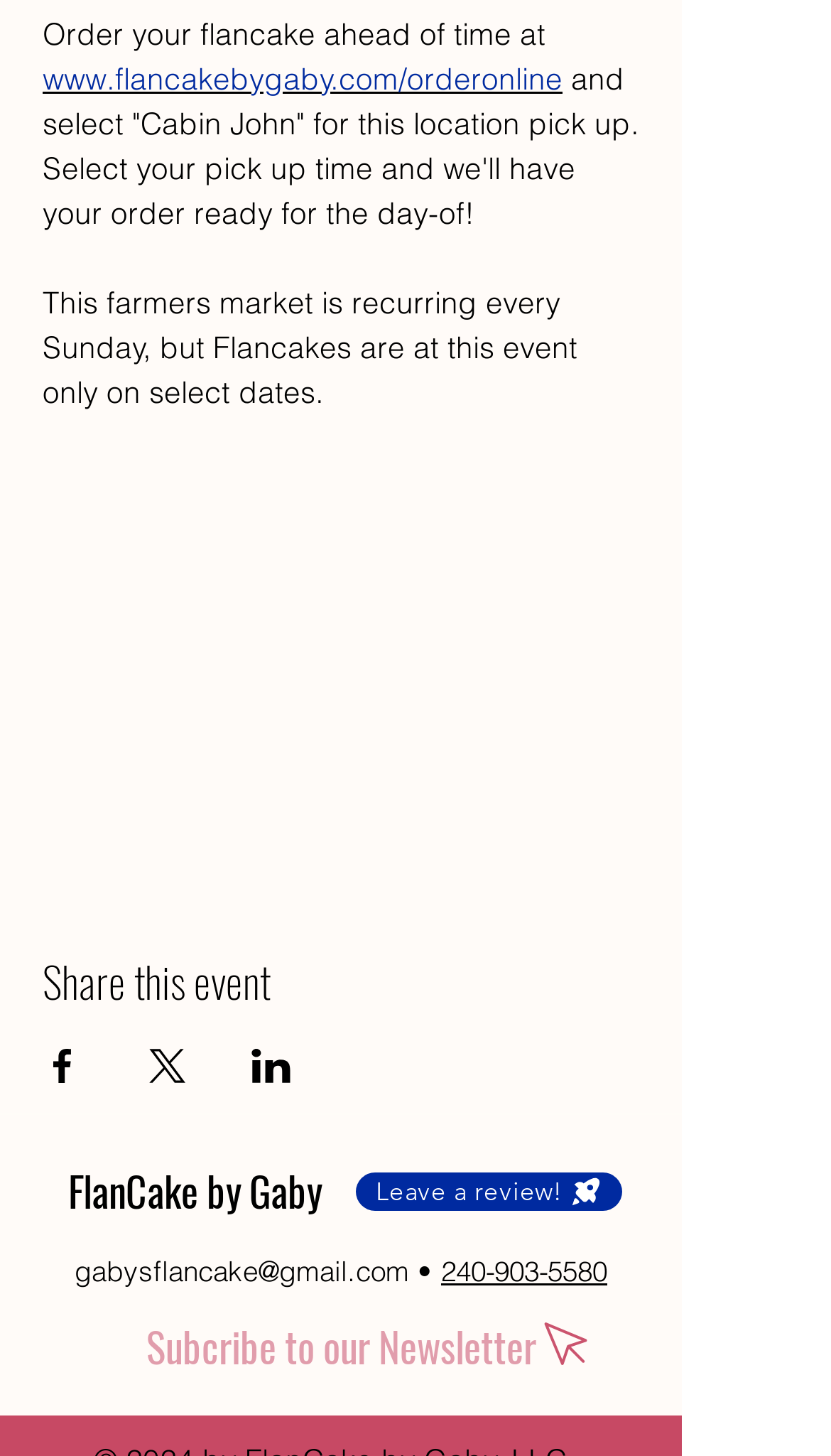Please provide a brief answer to the following inquiry using a single word or phrase:
What is the phone number of the business?

240-903-5580